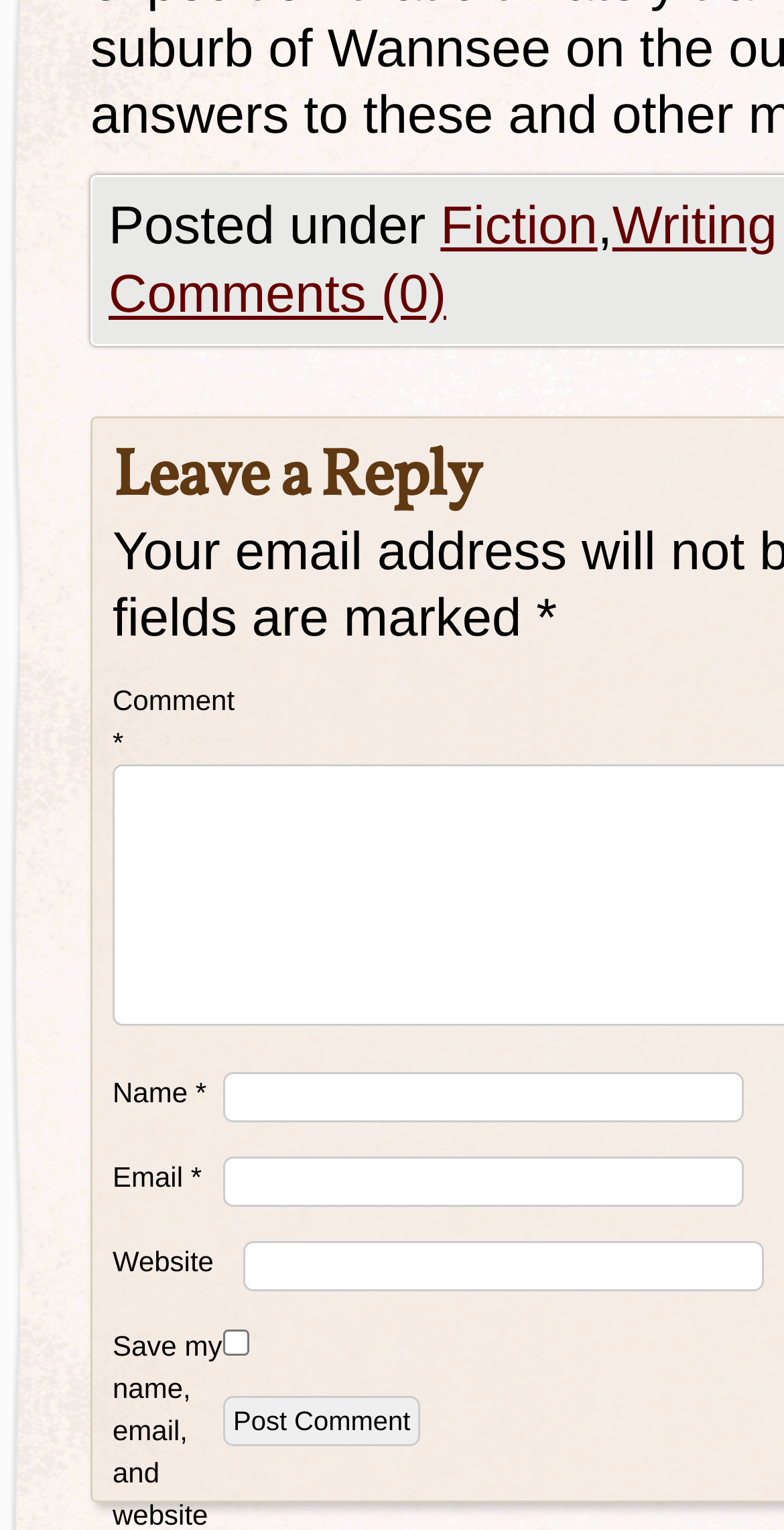Provide a brief response to the question below using one word or phrase:
What is the label of the button?

Post Comment